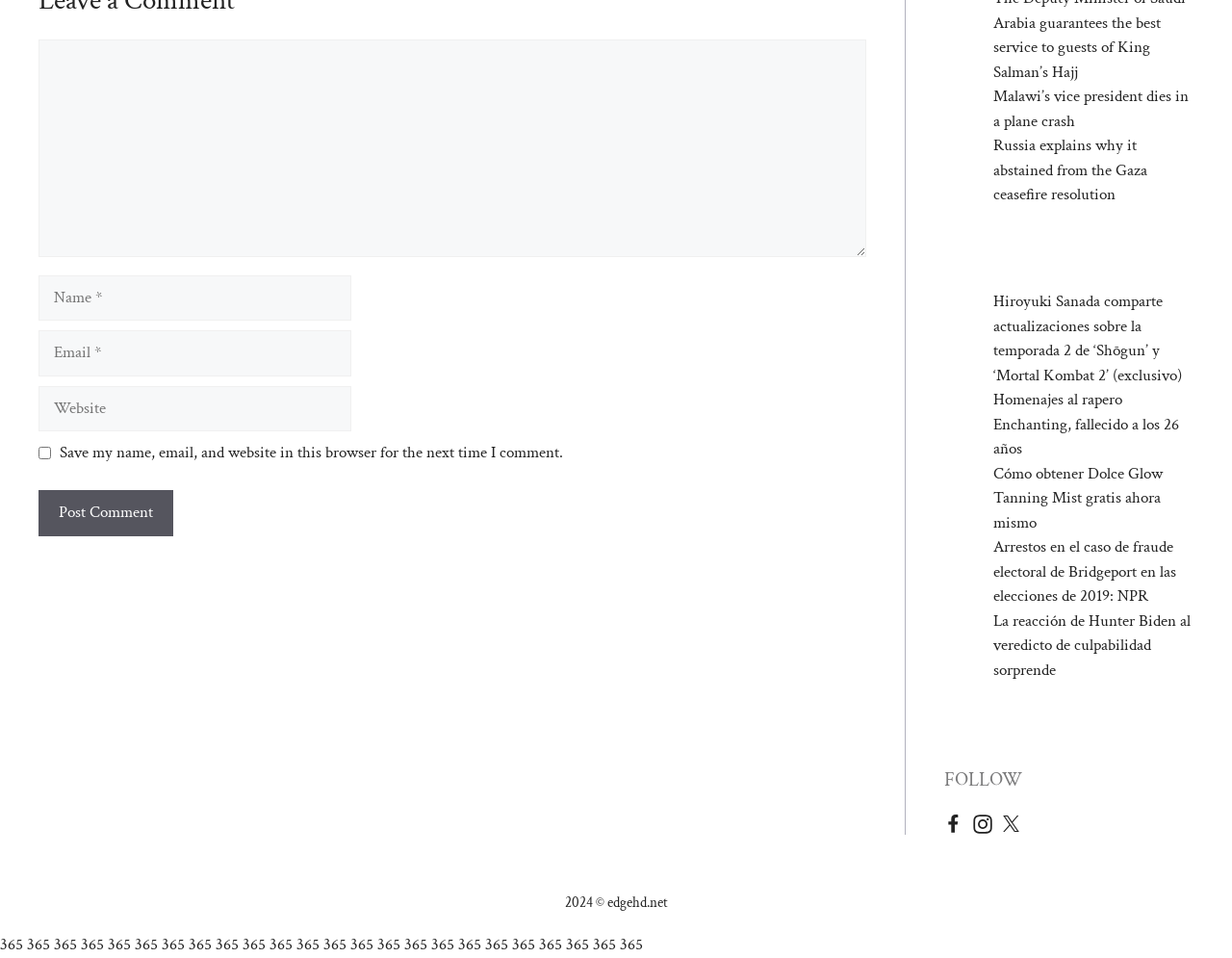Reply to the question with a single word or phrase:
How many links are there with the text '365'?

28